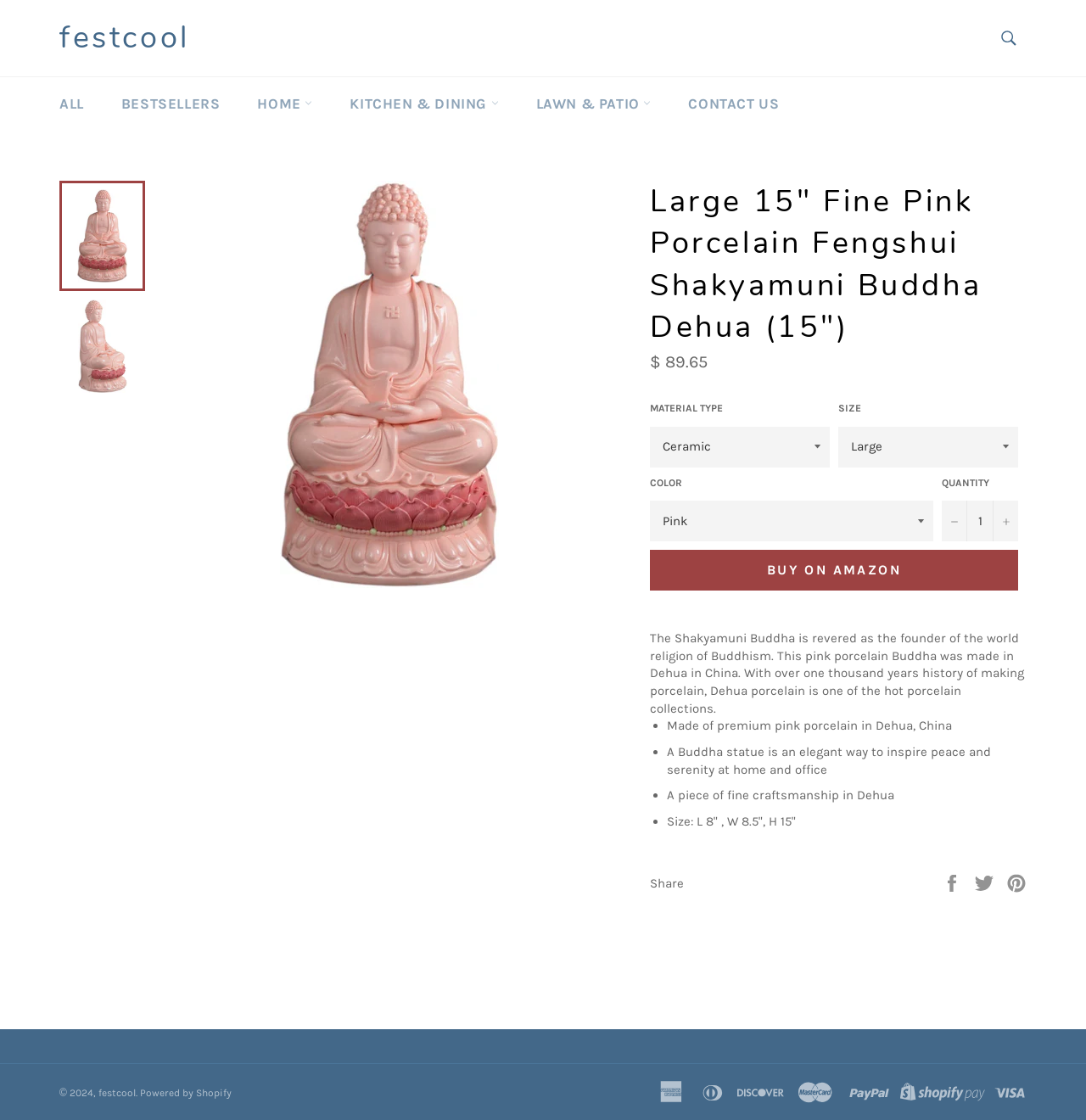Determine the bounding box coordinates for the area you should click to complete the following instruction: "Search for products".

[0.91, 0.018, 0.945, 0.05]